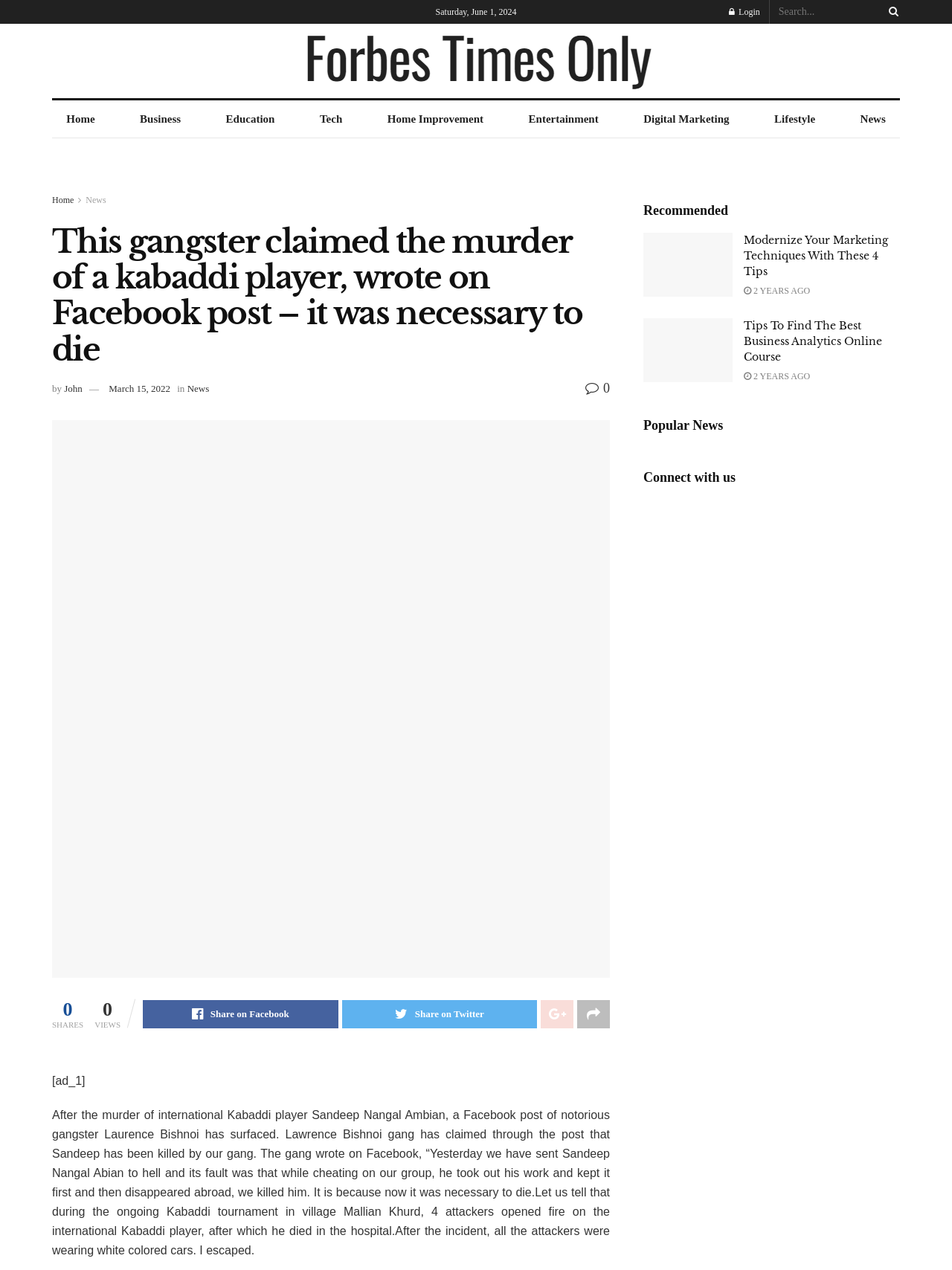Locate the bounding box coordinates of the item that should be clicked to fulfill the instruction: "Visit the Home page".

[0.055, 0.079, 0.115, 0.108]